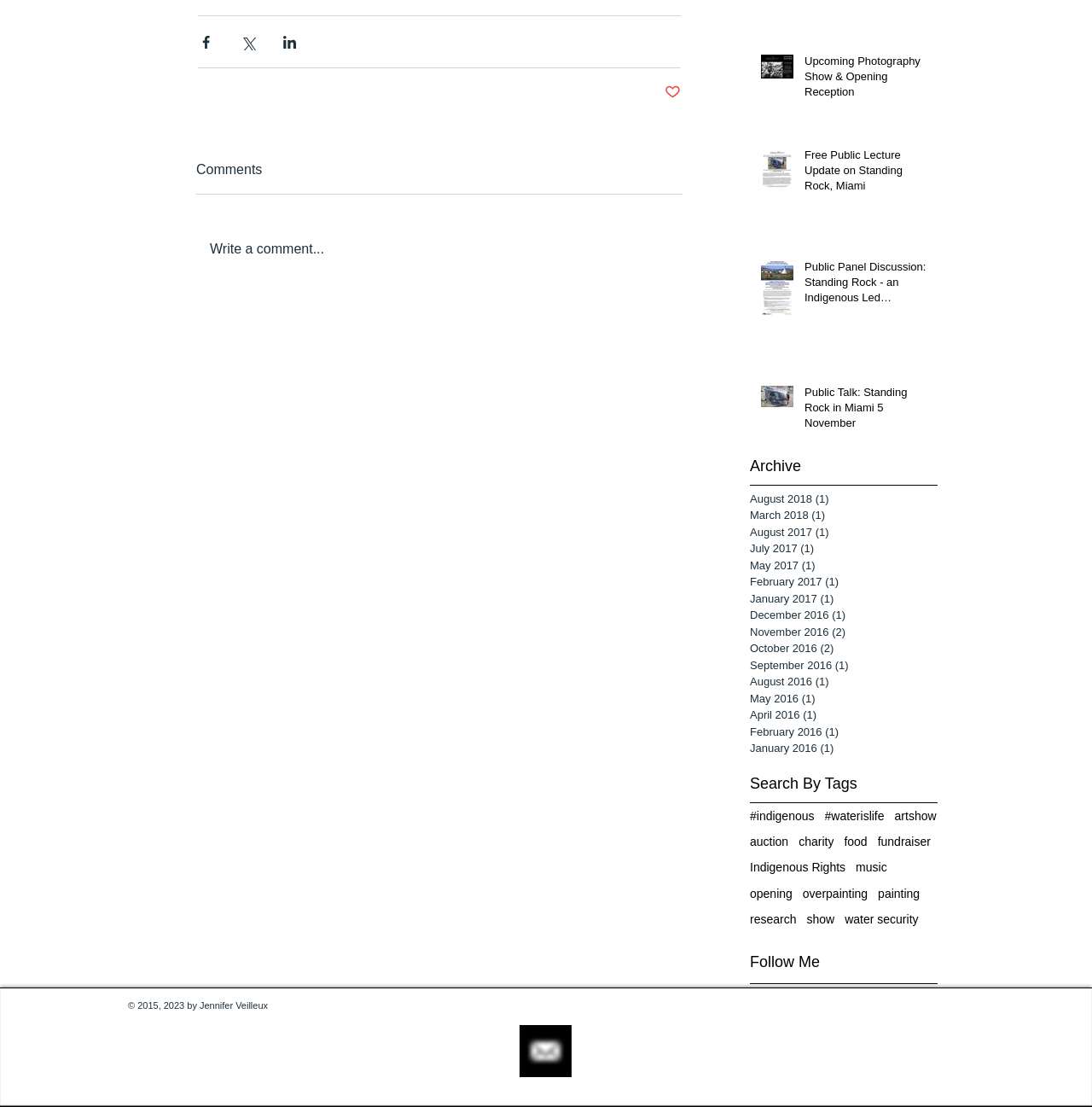What is the function of the 'Archive' section?
Based on the content of the image, thoroughly explain and answer the question.

The 'Archive' section on the webpage provides a way to access past posts, organized by month and year, allowing users to browse and read older content.